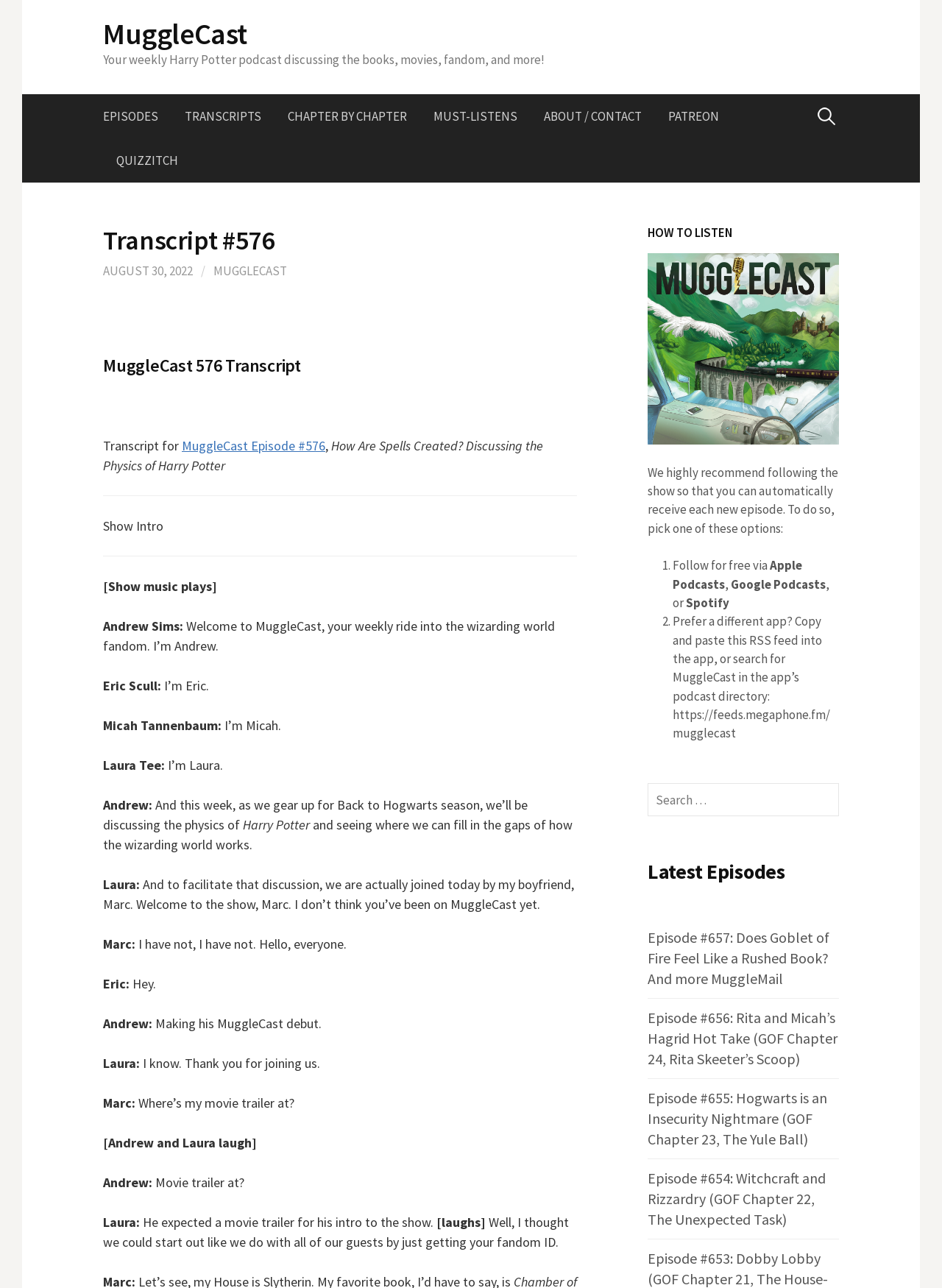Locate the bounding box coordinates of the clickable element to fulfill the following instruction: "Click on EPISODES". Provide the coordinates as four float numbers between 0 and 1 in the format [left, top, right, bottom].

[0.109, 0.073, 0.182, 0.107]